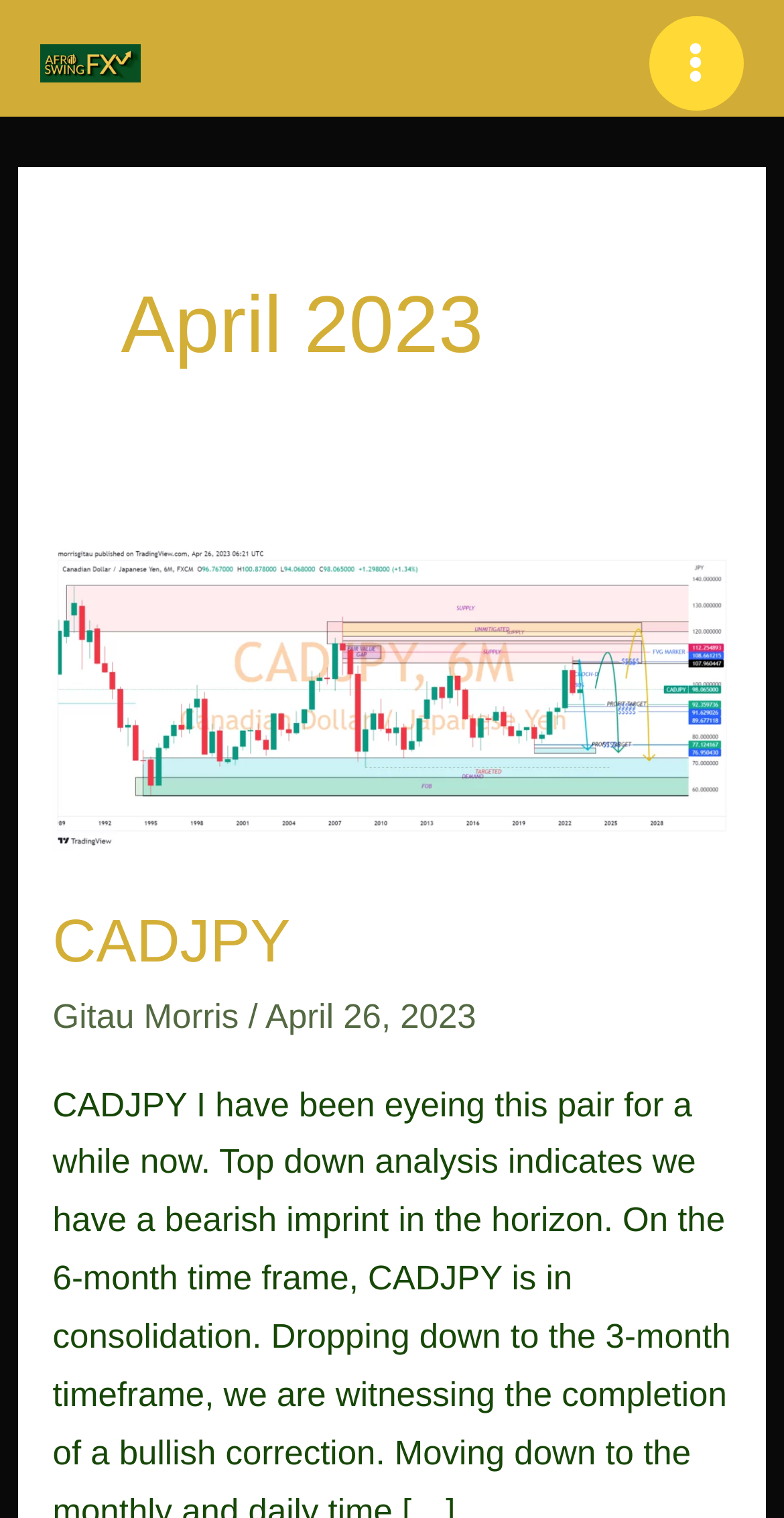Use a single word or phrase to answer this question: 
What is the currency pair mentioned?

CADJPY